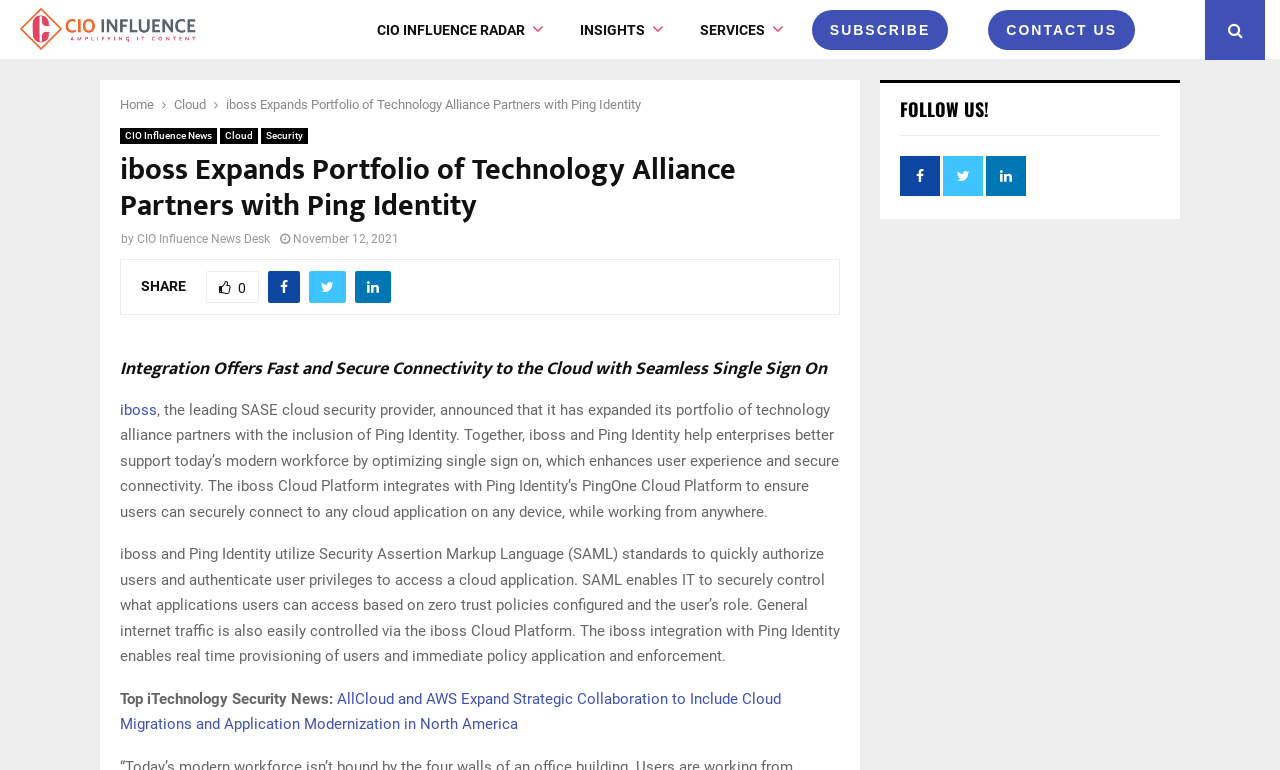Locate the heading on the webpage and return its text.

iboss Expands Portfolio of Technology Alliance Partners with Ping Identity